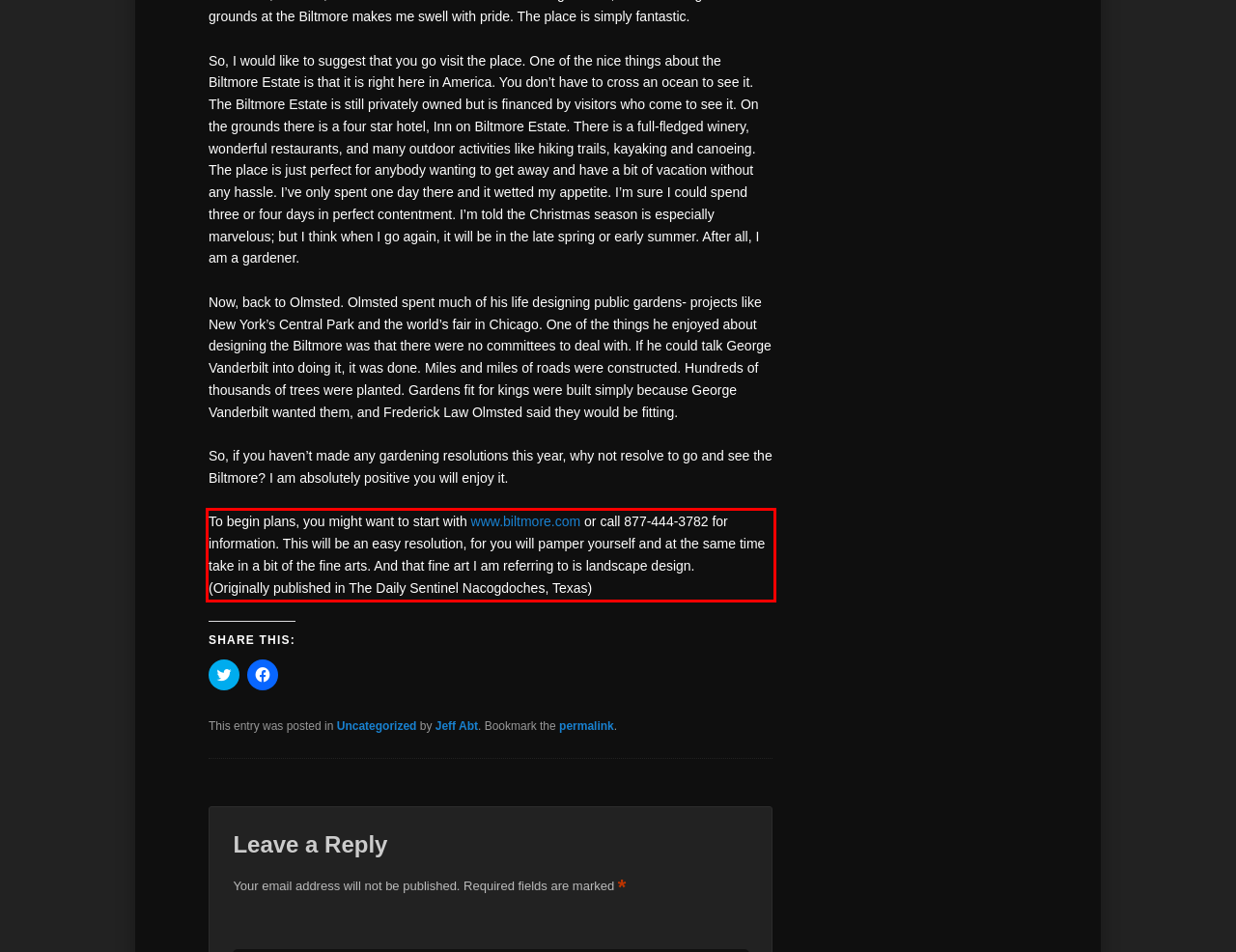Given a screenshot of a webpage with a red bounding box, extract the text content from the UI element inside the red bounding box.

To begin plans, you might want to start with www.biltmore.com or call 877-444-3782 for information. This will be an easy resolution, for you will pamper yourself and at the same time take in a bit of the fine arts. And that fine art I am referring to is landscape design. (Originally published in The Daily Sentinel Nacogdoches, Texas)